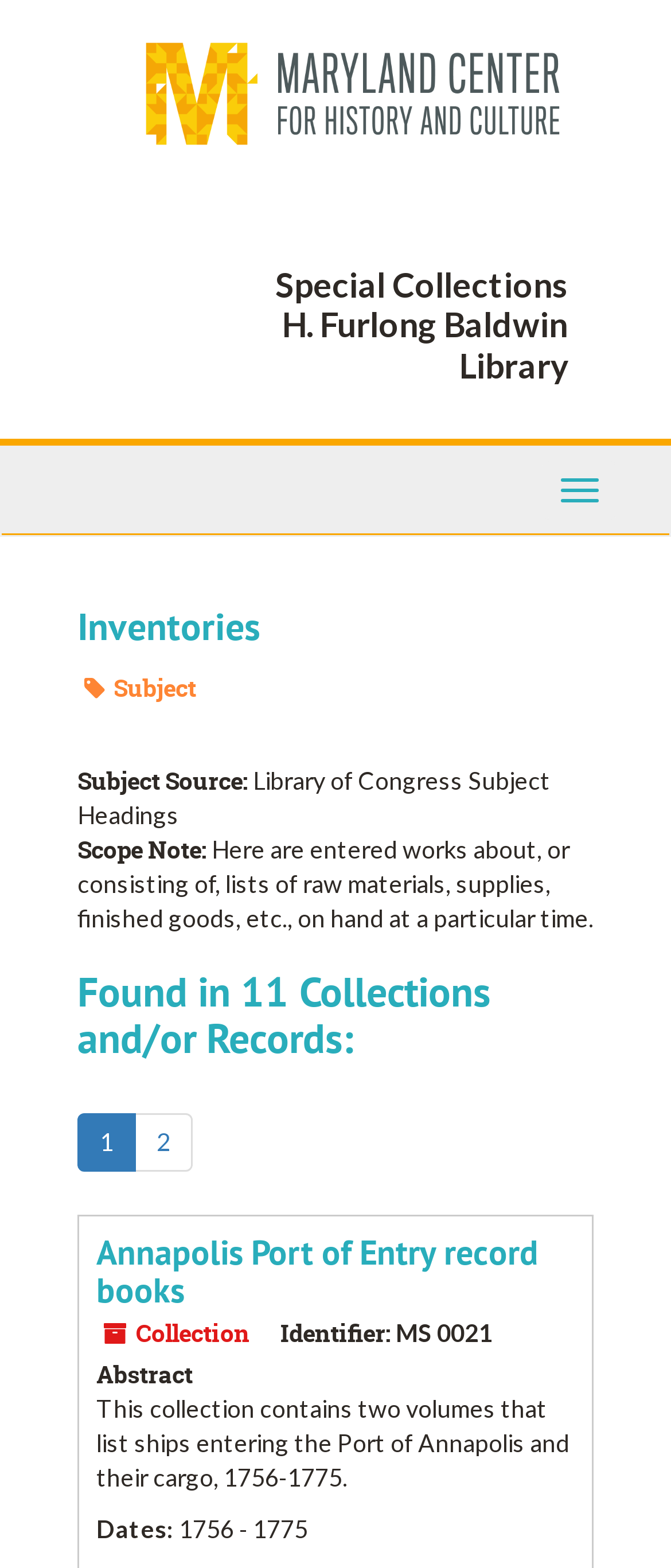Reply to the question with a brief word or phrase: What is the identifier of the collection 'Annapolis Port of Entry record books'?

MS 0021